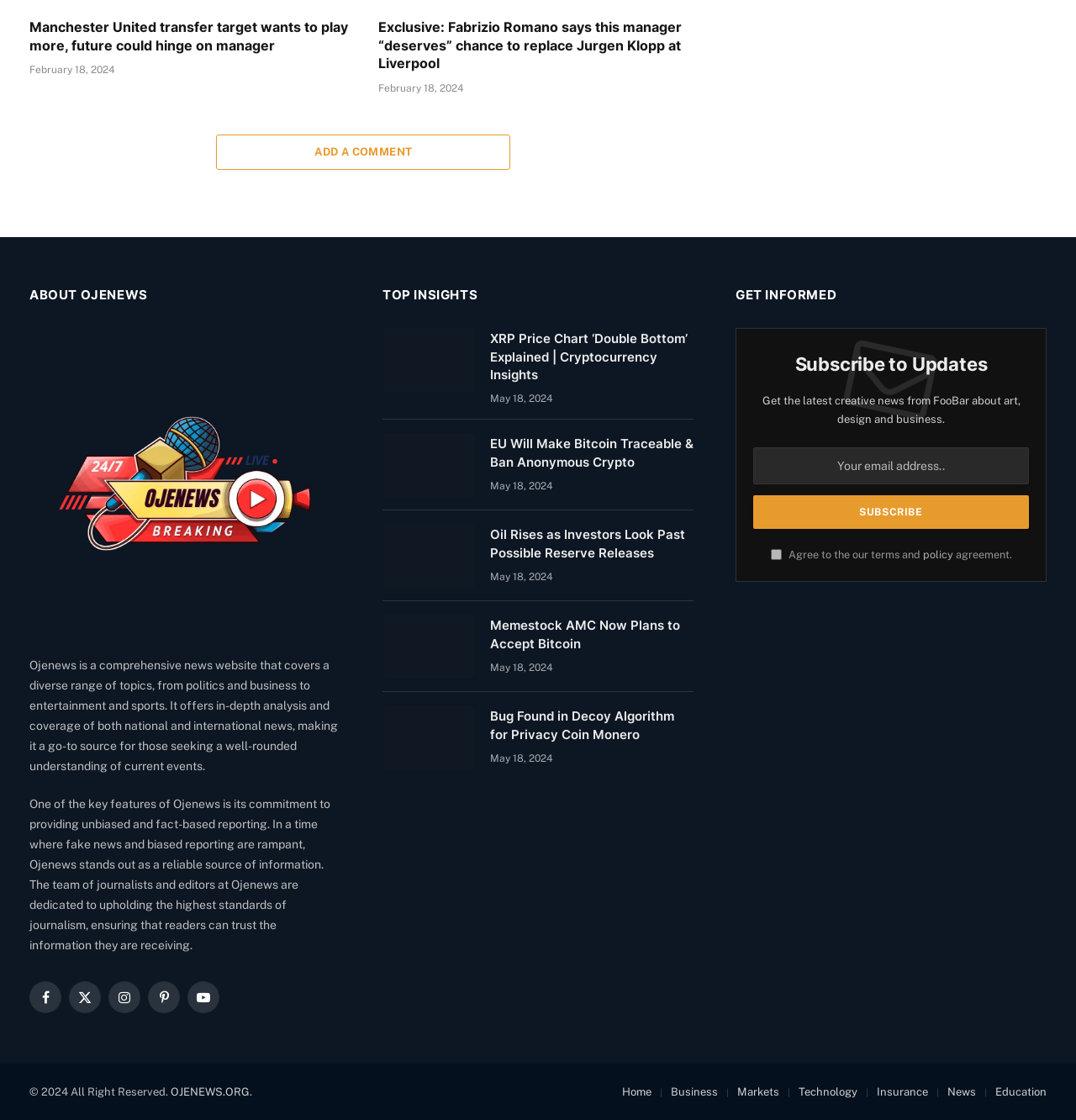Based on the provided description, "X (Twitter)", find the bounding box of the corresponding UI element in the screenshot.

[0.064, 0.876, 0.094, 0.905]